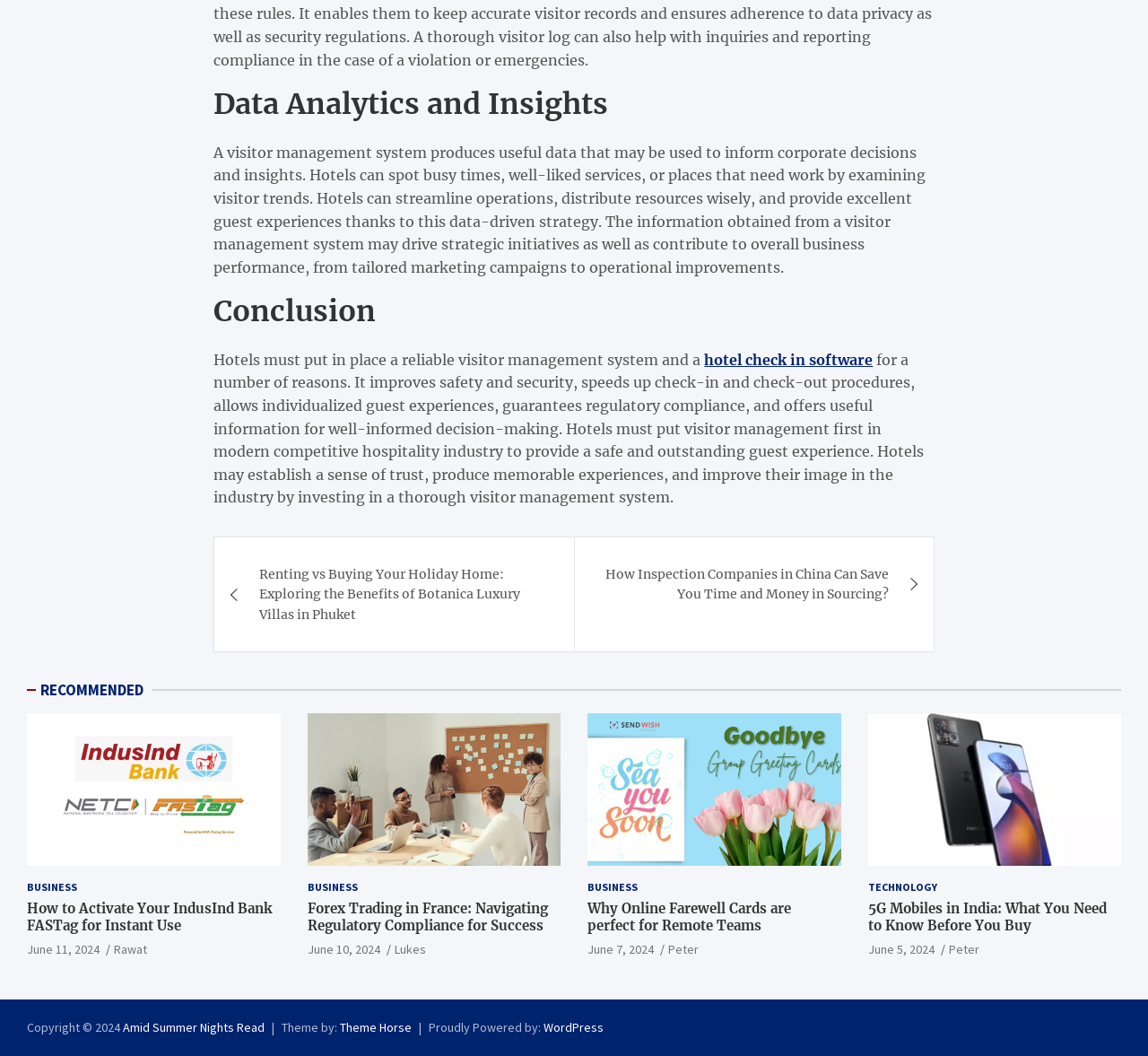Bounding box coordinates are to be given in the format (top-left x, top-left y, bottom-right x, bottom-right y). All values must be floating point numbers between 0 and 1. Provide the bounding box coordinate for the UI element described as: Theme Horse

[0.296, 0.965, 0.359, 0.981]